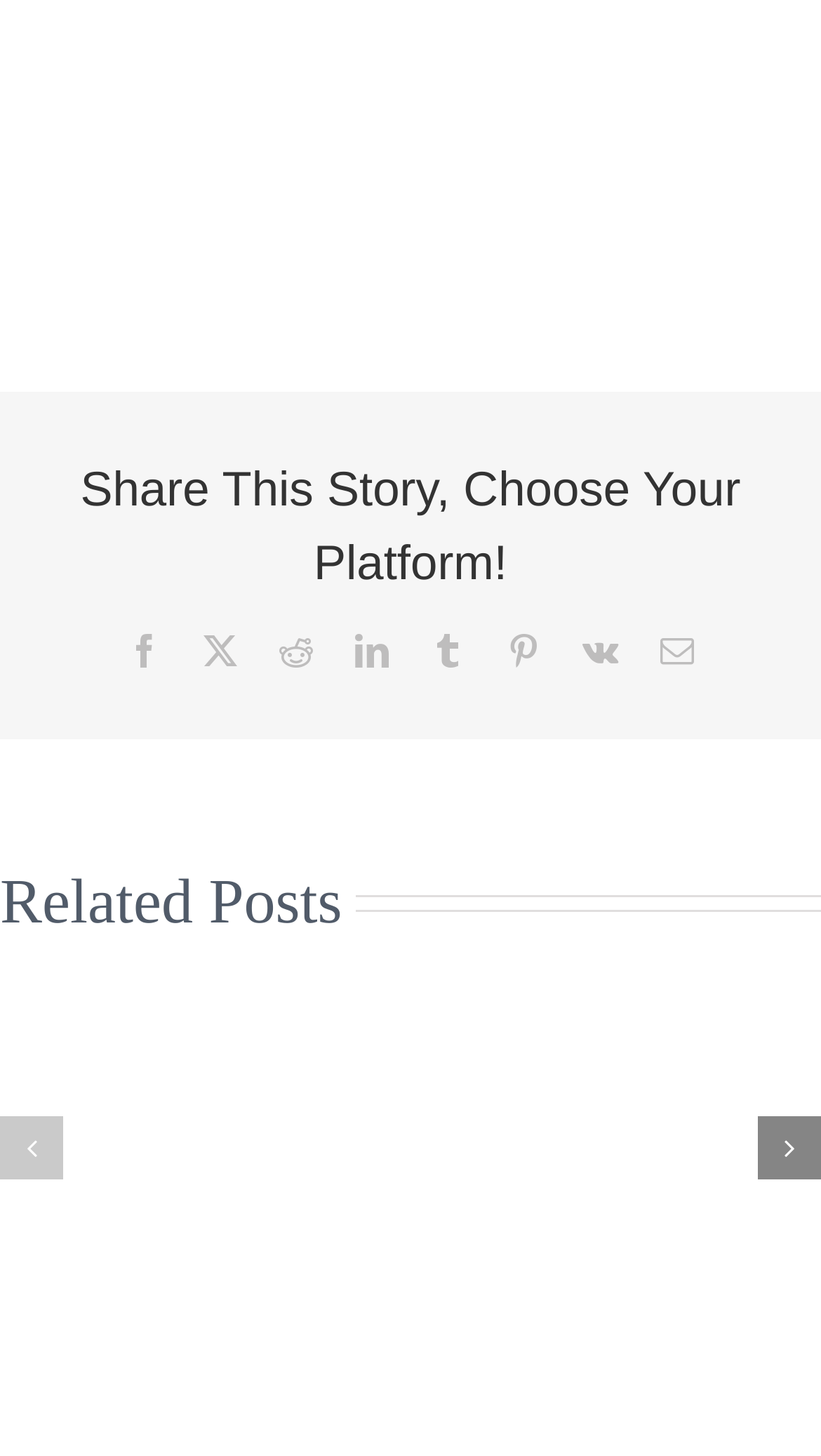Locate the bounding box of the user interface element based on this description: "Christmas 2023".

[0.645, 0.75, 0.911, 0.837]